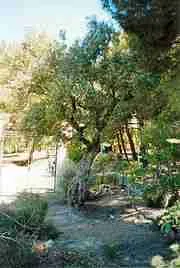What does the olive tree symbolize?
Give a one-word or short-phrase answer derived from the screenshot.

Peace and enduring spirit